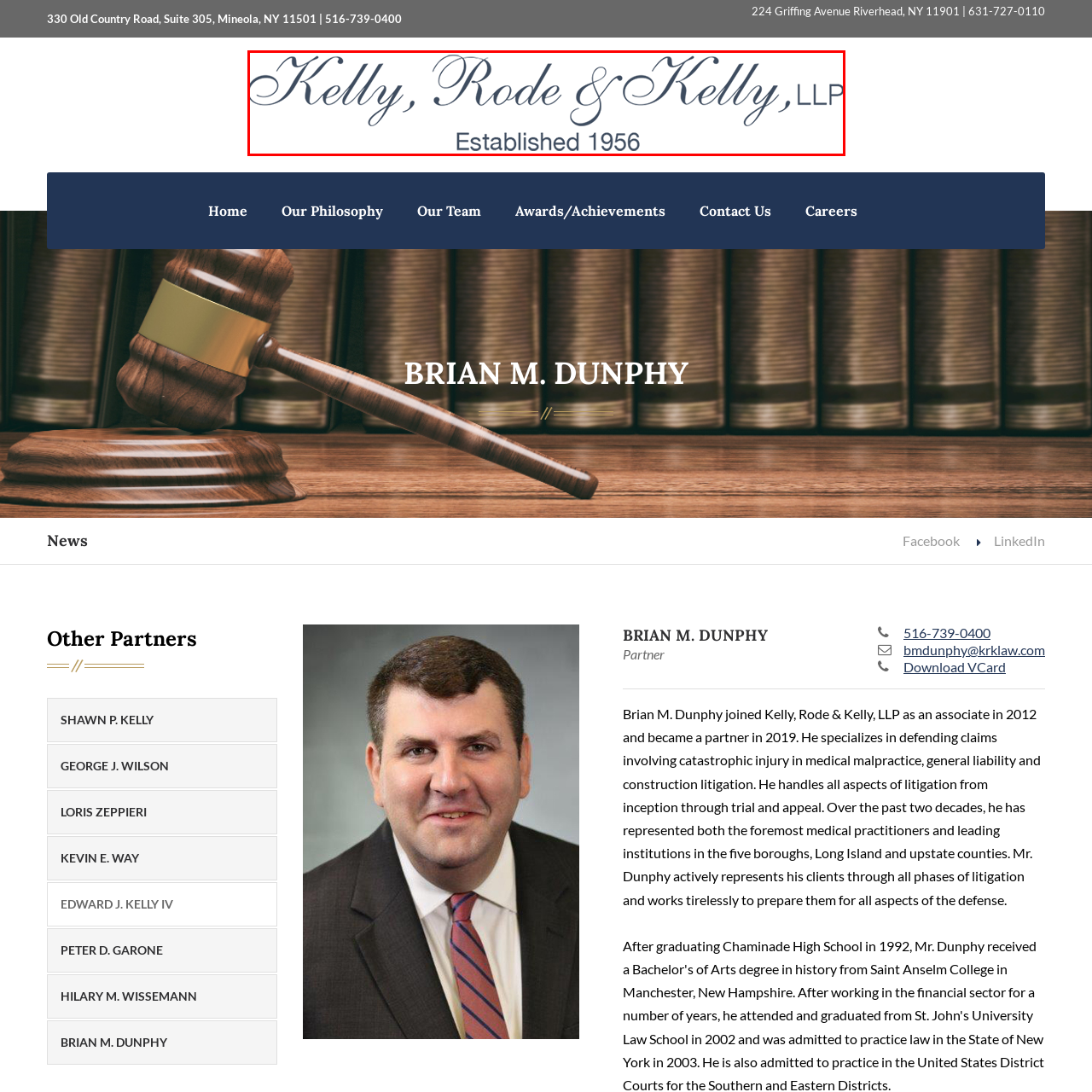Please scrutinize the image marked by the red boundary and answer the question that follows with a detailed explanation, using the image as evidence: 
What is the purpose of the tagline 'Established 1956'?

The tagline 'Established 1956' is used to reinforce the law firm's longstanding presence in the legal industry, highlighting a legacy of trust and experience.